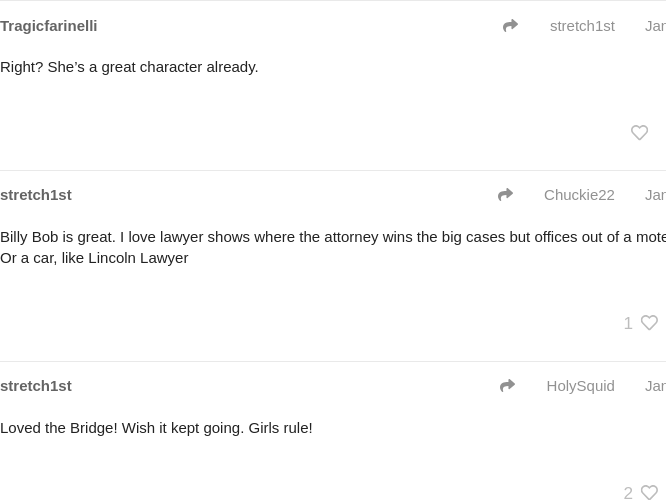Please answer the following question using a single word or phrase: 
What is the sentiment of Tragicfarinelli towards a new character from a recent show?

Positive